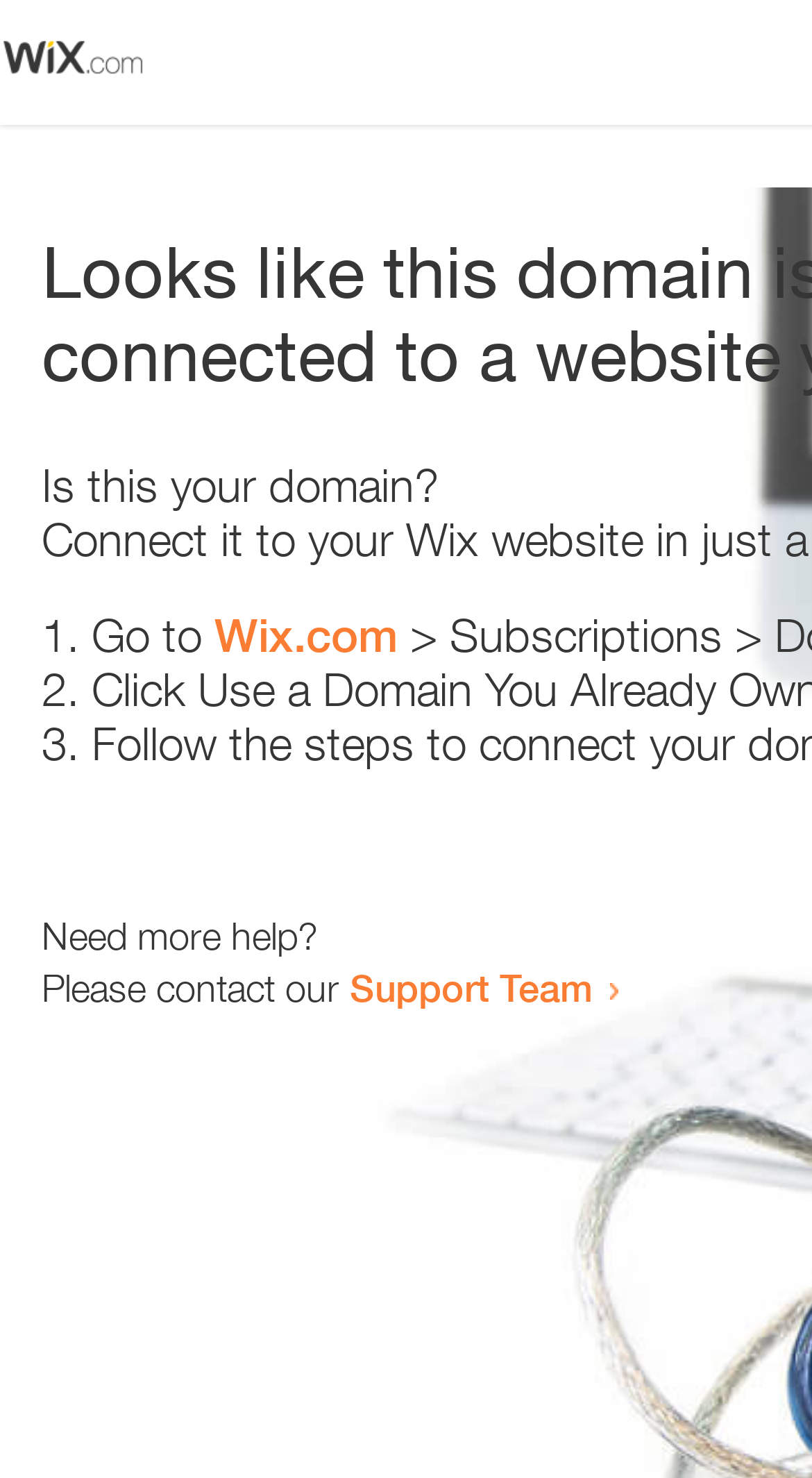Elaborate on the information and visuals displayed on the webpage.

The webpage appears to be an error page, with a small image at the top left corner. Below the image, there is a heading that reads "Is this your domain?" centered on the page. 

Underneath the heading, there is a numbered list with three items. The first item starts with "1." and is followed by the text "Go to" and a link to "Wix.com". The second item starts with "2." and the third item starts with "3.", but their contents are not specified. 

Further down the page, there is a section that asks "Need more help?" and provides a contact option, stating "Please contact our Support Team" with a link to the Support Team.